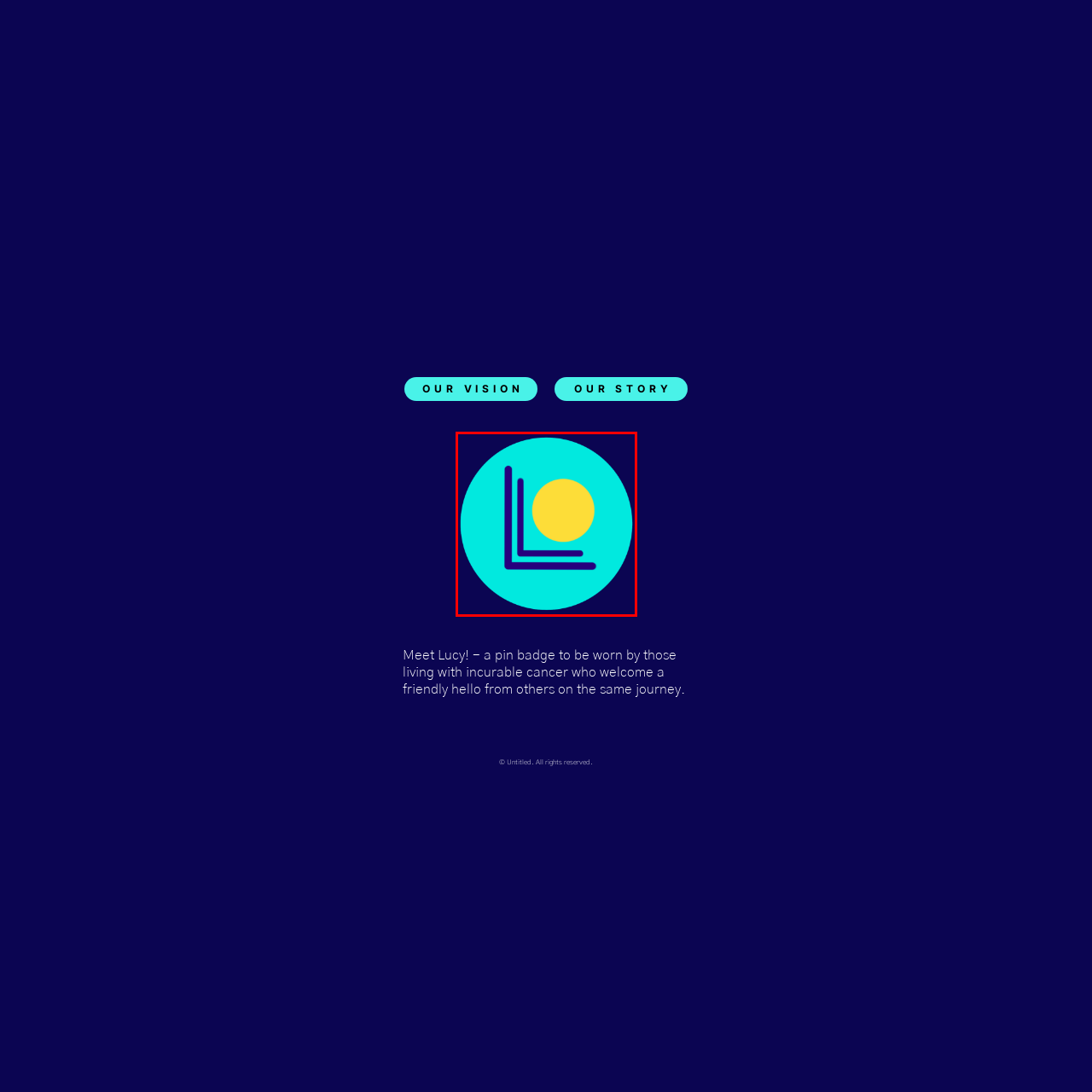What does the yellow circle likely symbolize?
Focus on the image section enclosed by the red bounding box and answer the question thoroughly.

According to the caption, the bold yellow circle likely symbolizes hope and positivity, which suggests that the yellow color has a specific meaning in the context of the pin badge.